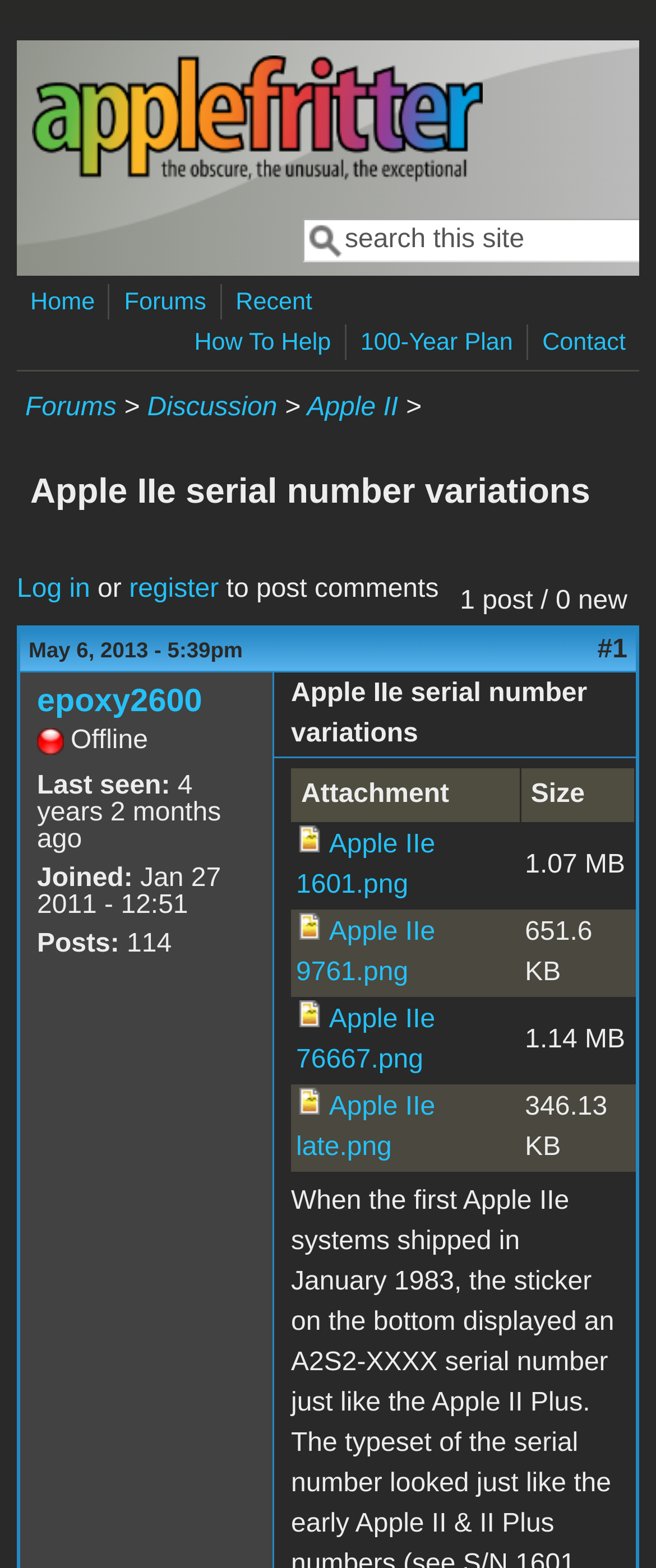Locate the bounding box coordinates of the item that should be clicked to fulfill the instruction: "Go to forums".

[0.179, 0.182, 0.325, 0.204]